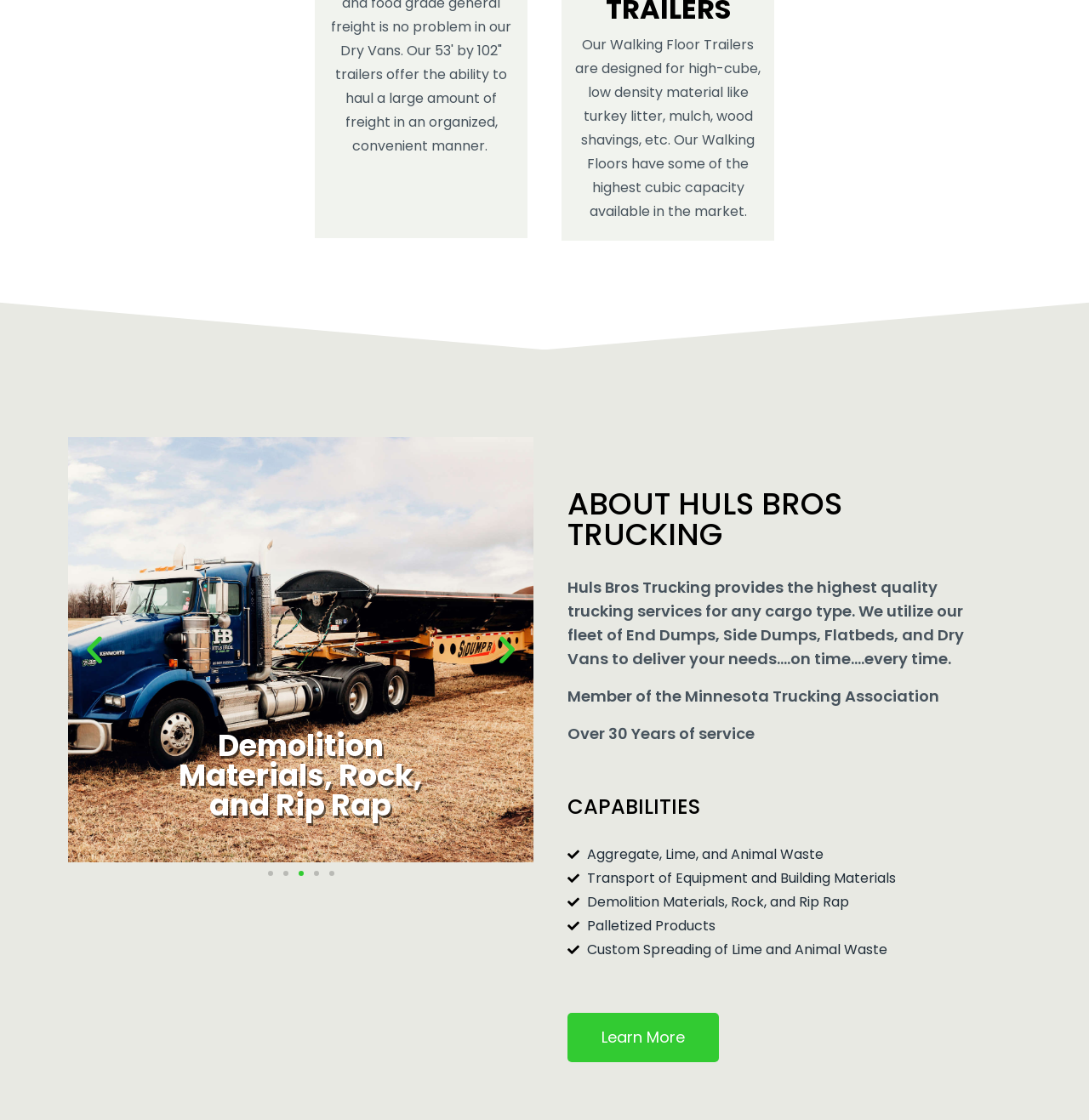How many images are in the group with rating '4 / 5'?
Please provide a single word or phrase in response based on the screenshot.

1